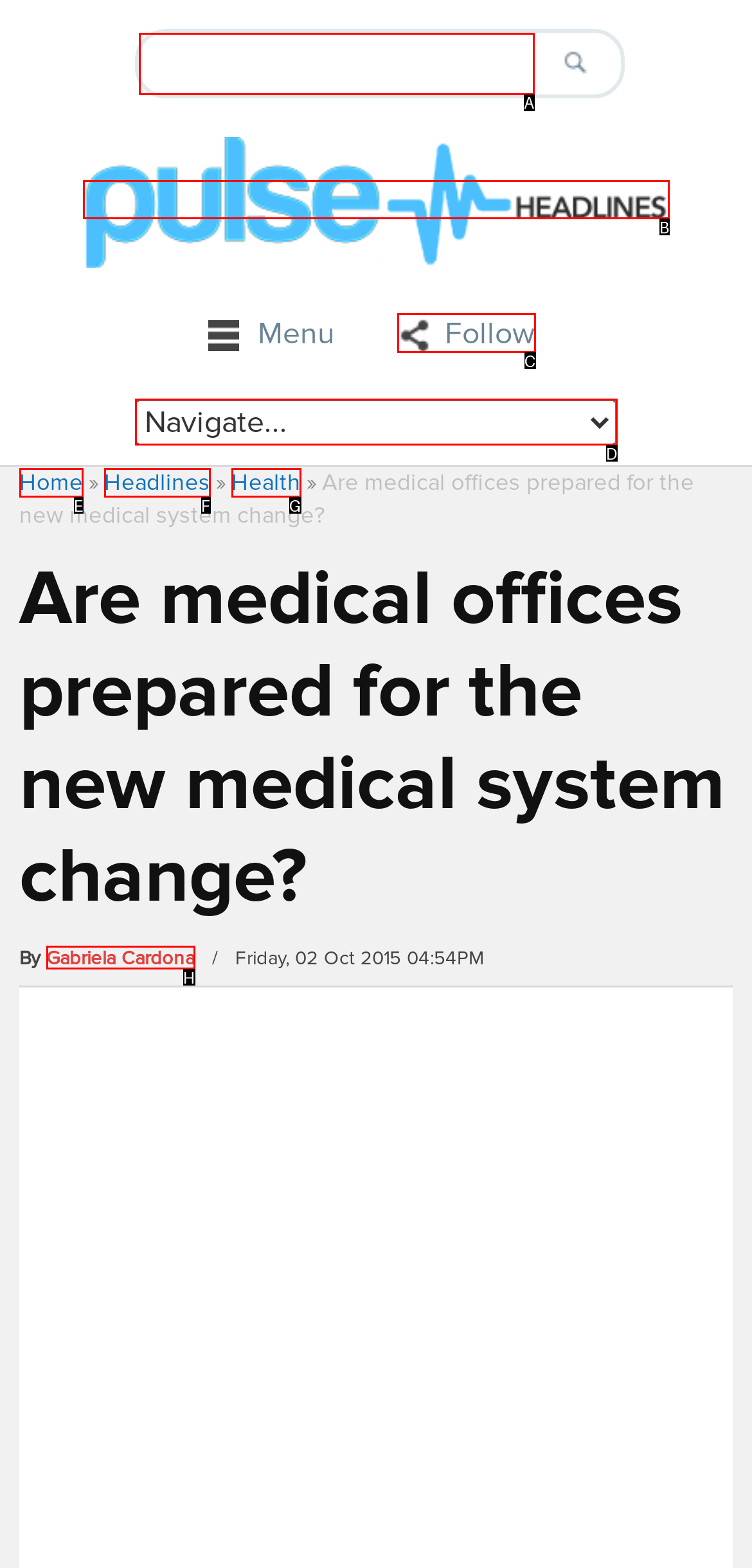From the given choices, which option should you click to complete this task: follow the author? Answer with the letter of the correct option.

C